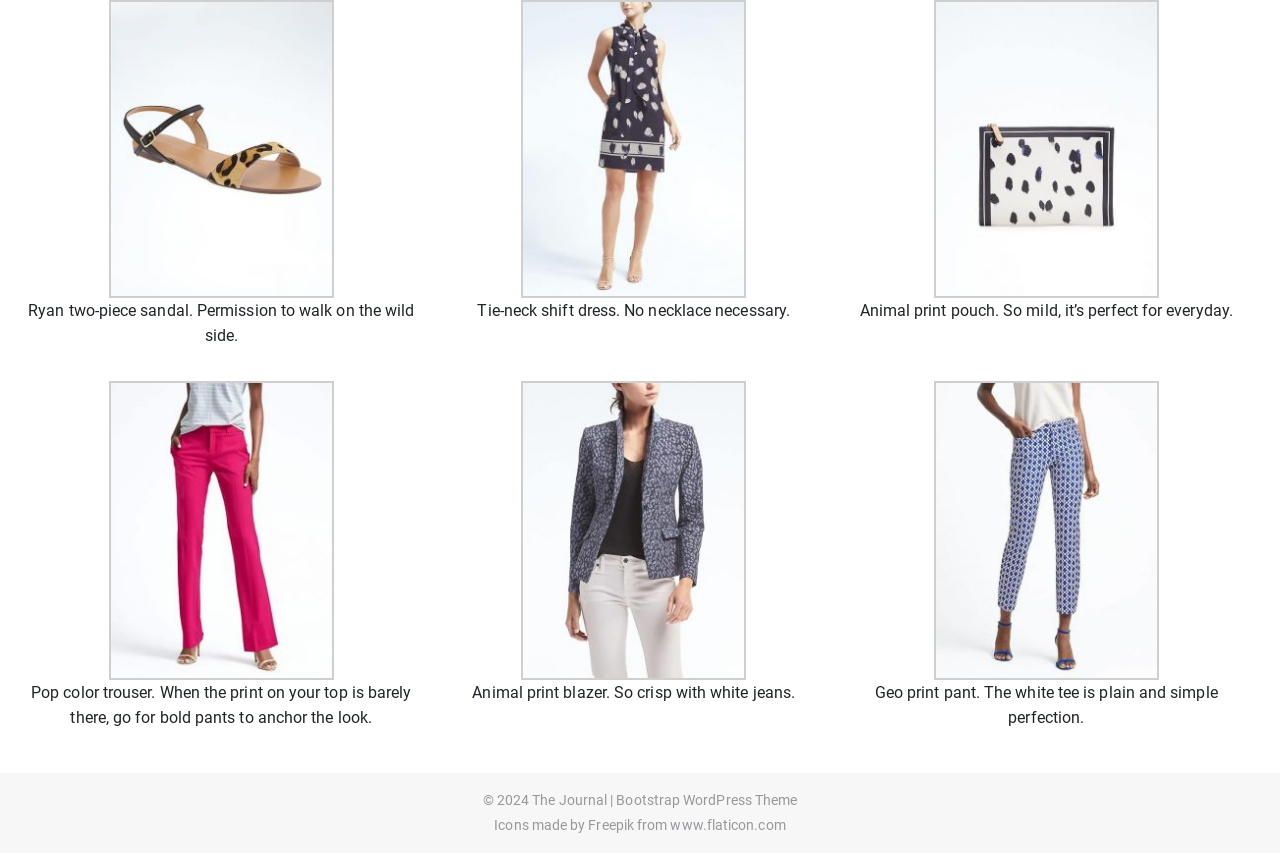Provide the bounding box coordinates for the UI element that is described as: "Bootstrap WordPress Theme".

[0.482, 0.928, 0.623, 0.947]